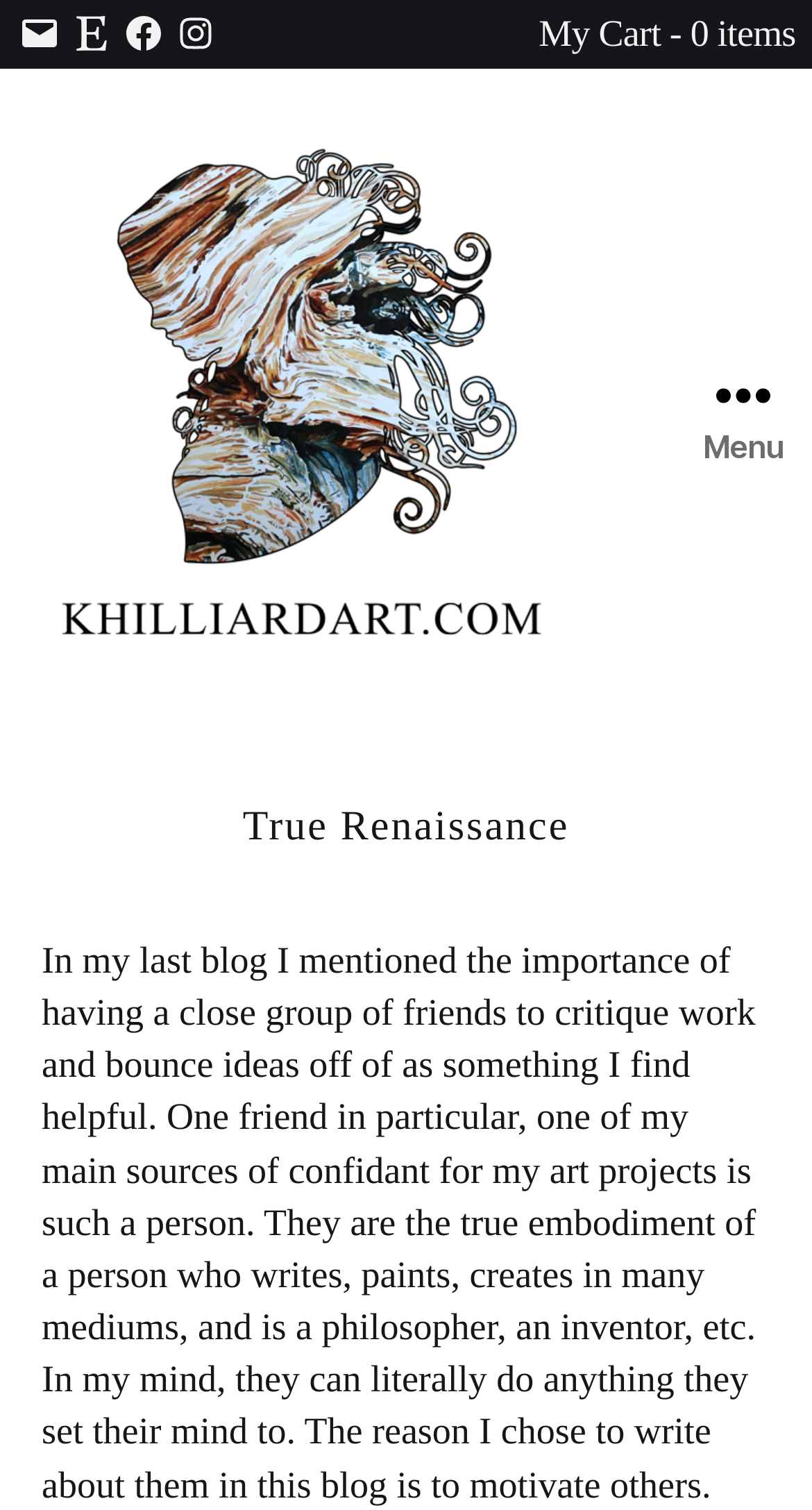Determine the bounding box coordinates for the HTML element described here: "My Cart - 0 items".

[0.664, 0.008, 0.98, 0.037]